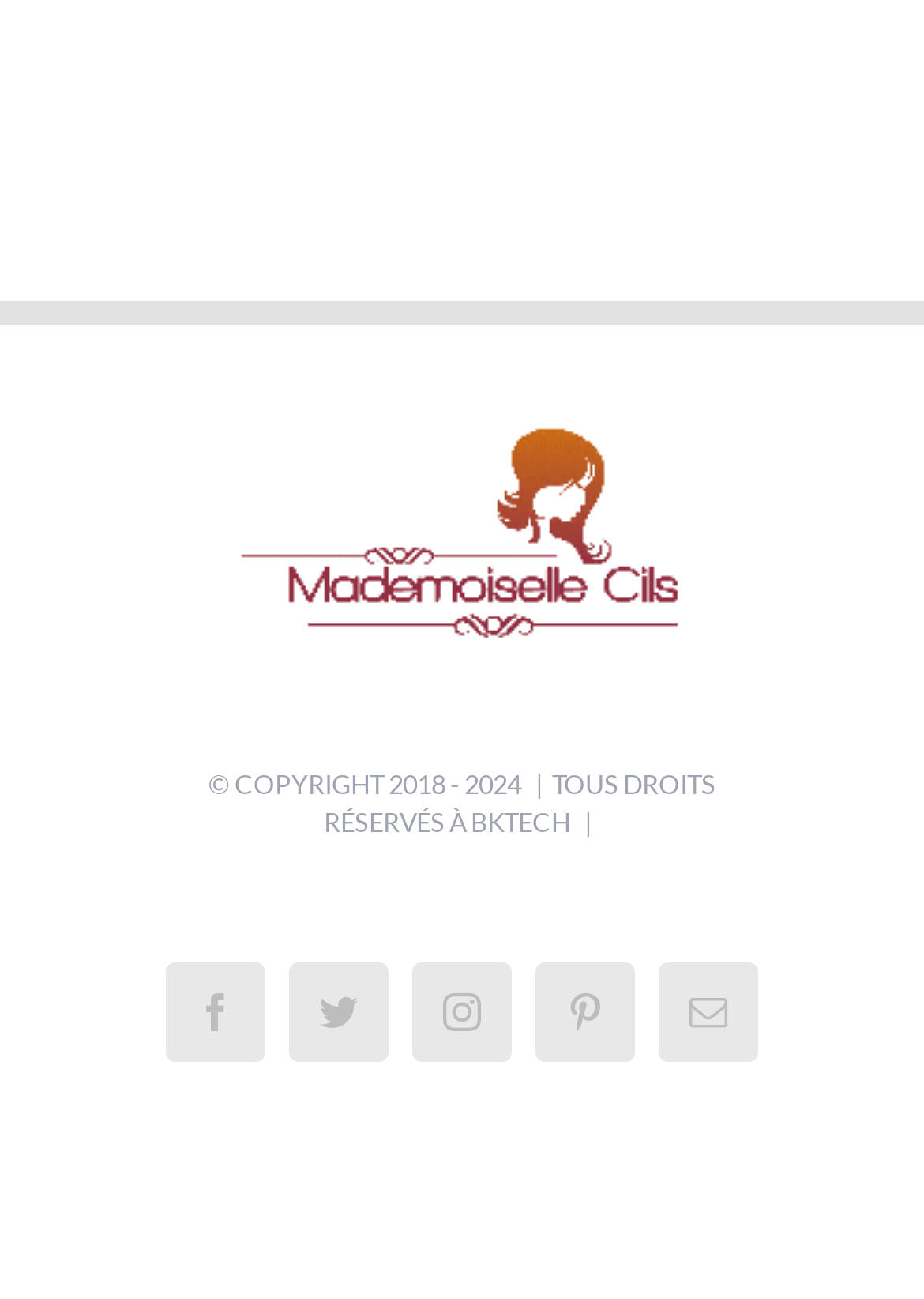Using the provided element description "aria-label="Pinterest"", determine the bounding box coordinates of the UI element.

[0.579, 0.74, 0.687, 0.817]